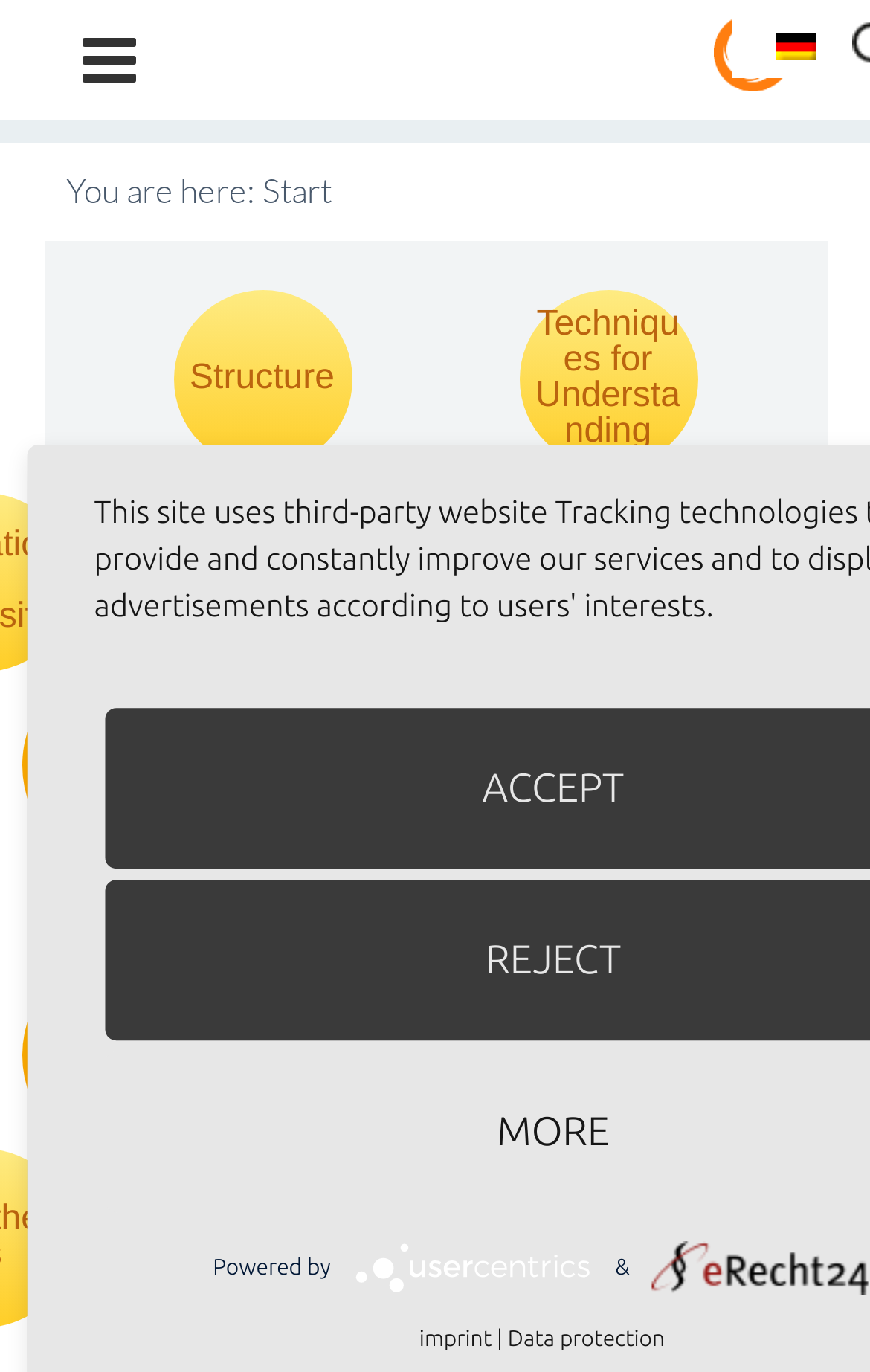Determine the bounding box coordinates for the area that should be clicked to carry out the following instruction: "Click the link to Metatheorie der Veränderung".

[0.05, 0.0, 0.435, 0.122]